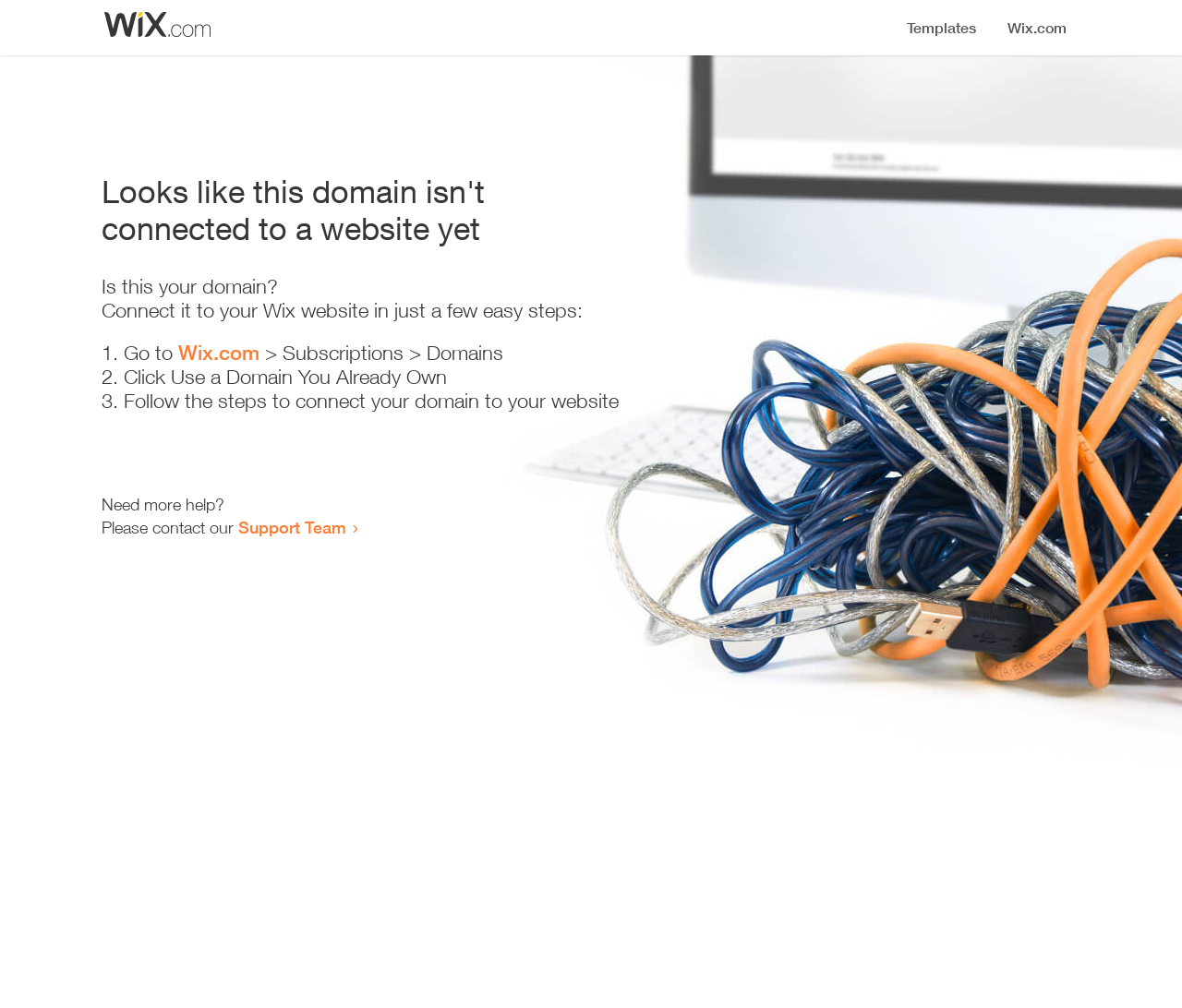Provide the bounding box coordinates of the UI element this sentence describes: "Wix.com".

[0.151, 0.338, 0.22, 0.362]